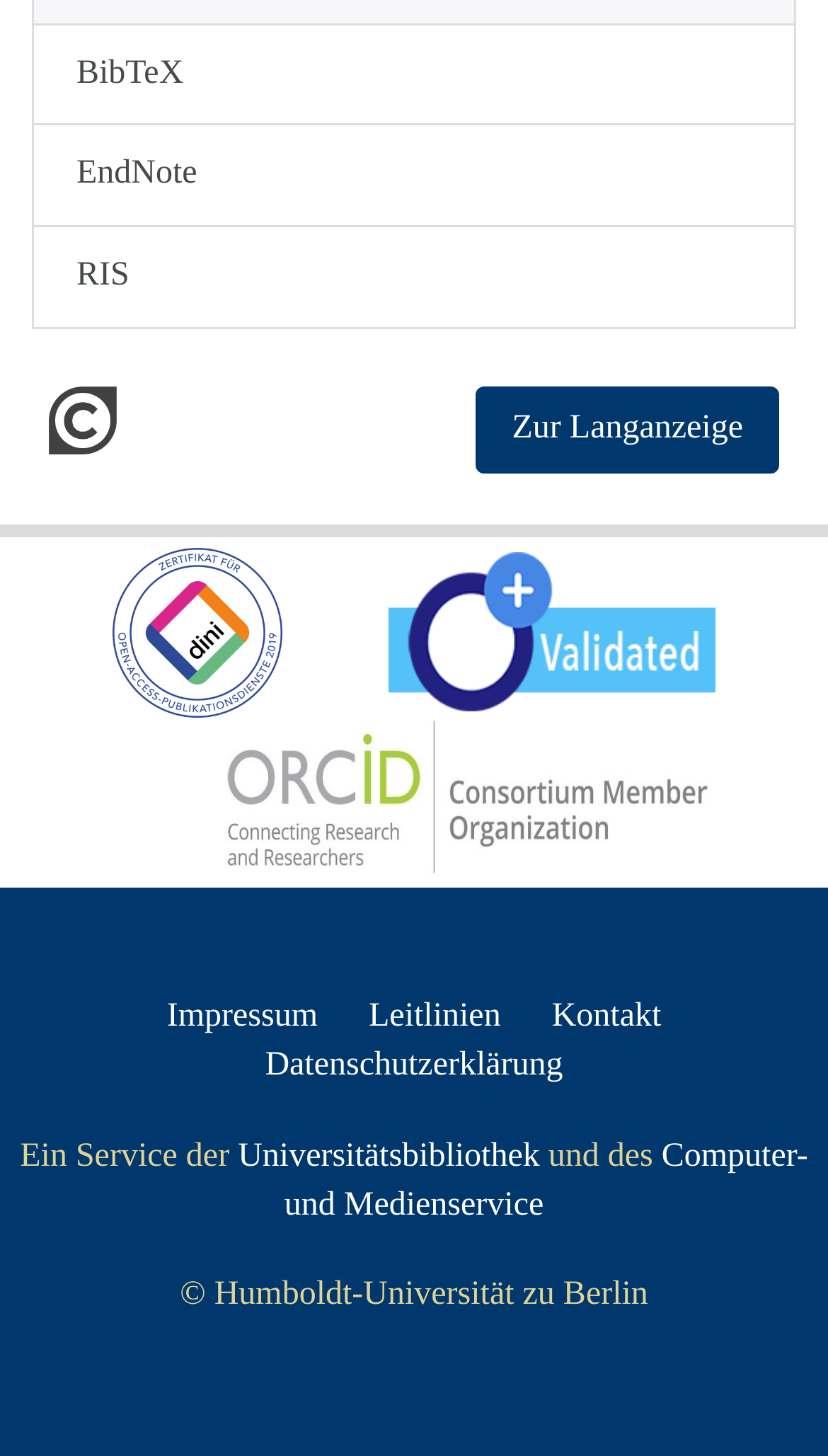Respond with a single word or phrase for the following question: 
What is the name of the consortium mentioned on the webpage?

ORCID Consortium